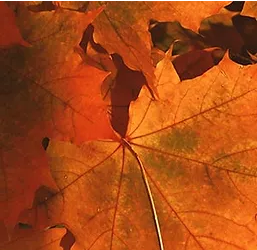What is the source of light in the image?
Refer to the image and provide a one-word or short phrase answer.

Natural light